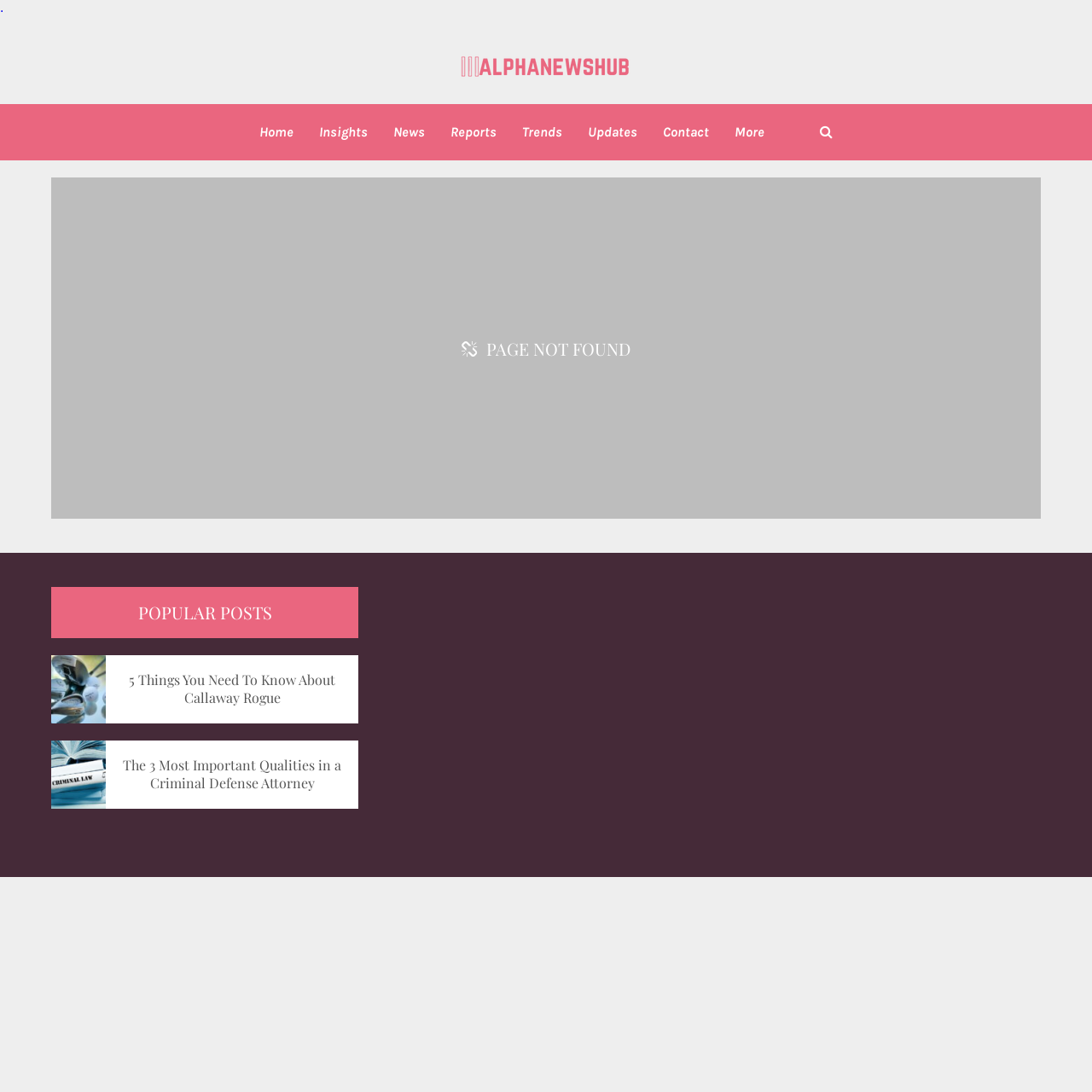Extract the bounding box coordinates of the UI element described: "Trends". Provide the coordinates in the format [left, top, right, bottom] with values ranging from 0 to 1.

[0.478, 0.035, 0.515, 0.206]